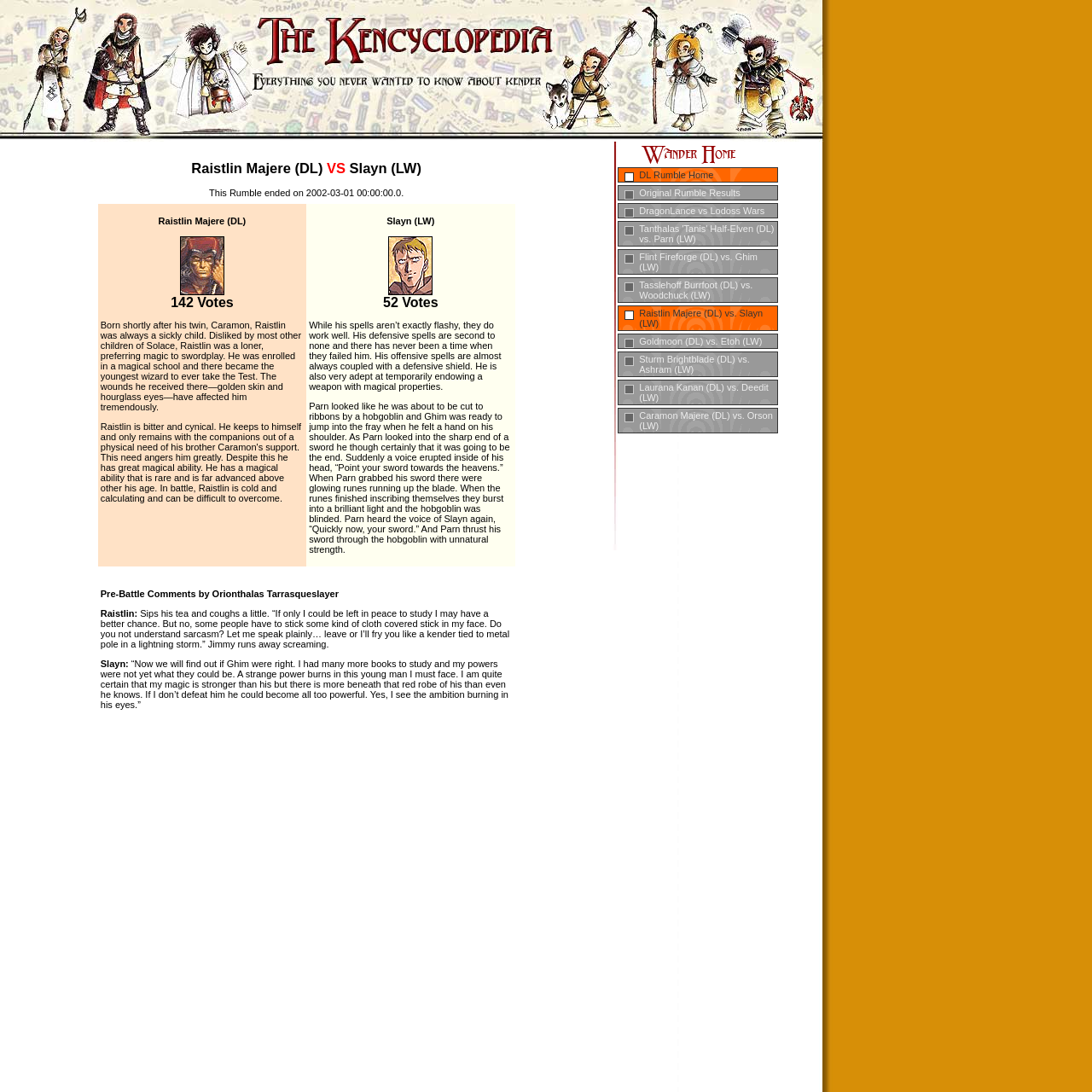Utilize the details in the image to give a detailed response to the question: How many votes did Slayn get in the Rumble?

I found the answer by reading the text in the table cell with bounding box coordinates [0.281, 0.187, 0.471, 0.519]. The text mentions that Slayn got 52 votes in the Rumble.